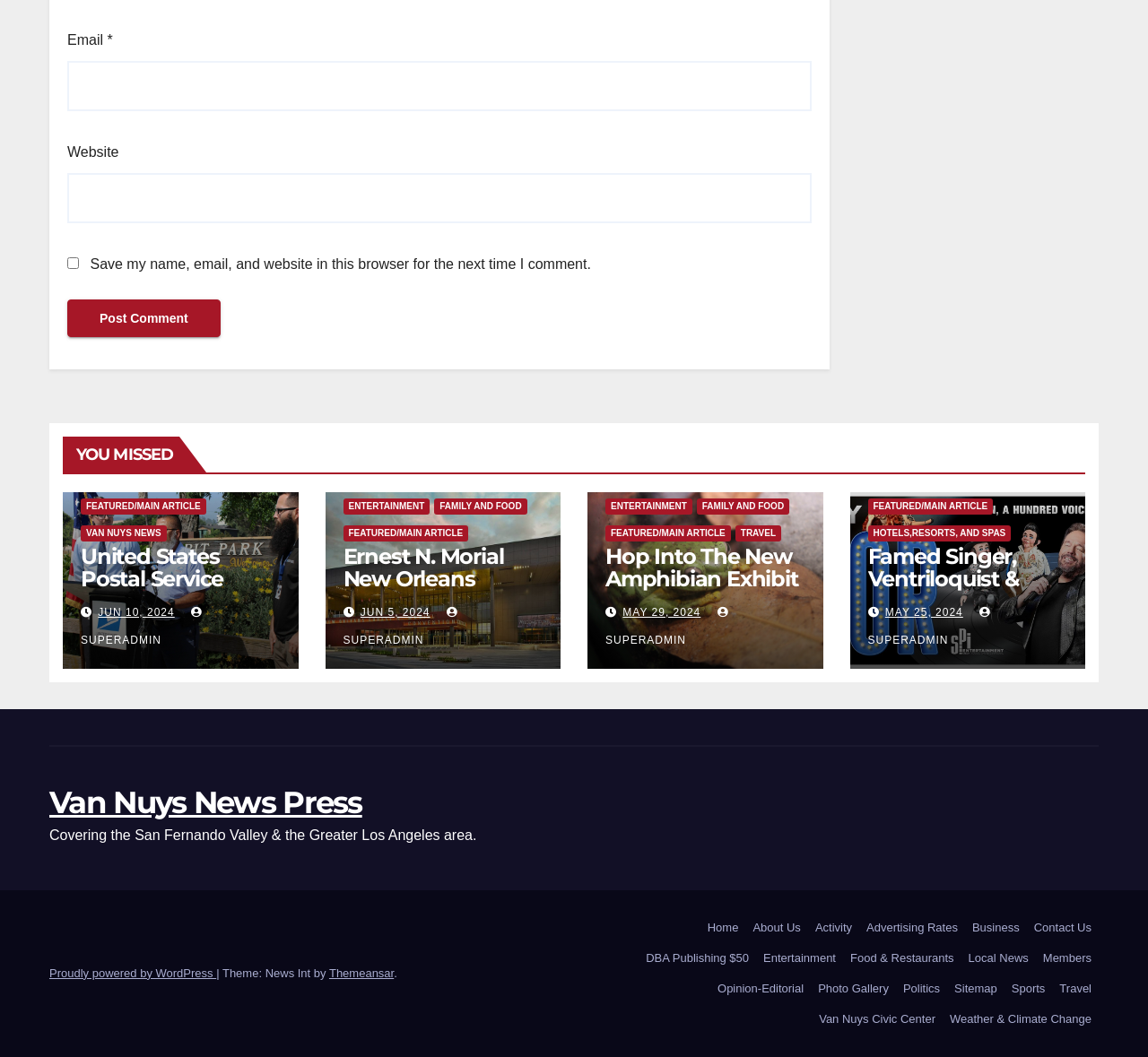What is the purpose of the comment form?
Analyze the image and provide a thorough answer to the question.

The comment form is located at the top of the webpage, with fields for email, website, and a checkbox to save the user's information. The 'Post Comment' button suggests that the form is used to leave a comment, likely related to the articles or news stories on the webpage.